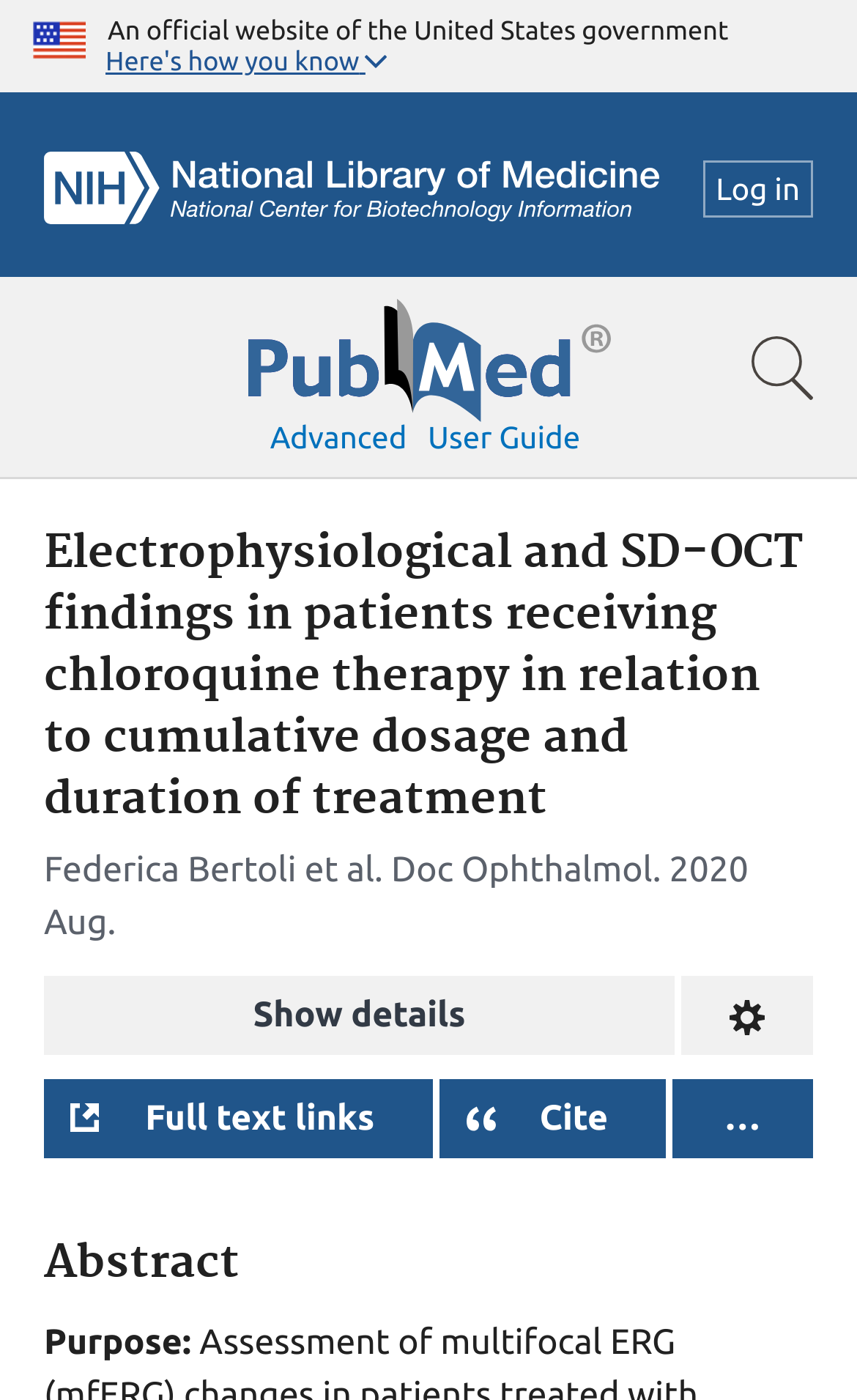Find the bounding box coordinates of the clickable area required to complete the following action: "Cite the article".

[0.63, 0.784, 0.71, 0.812]